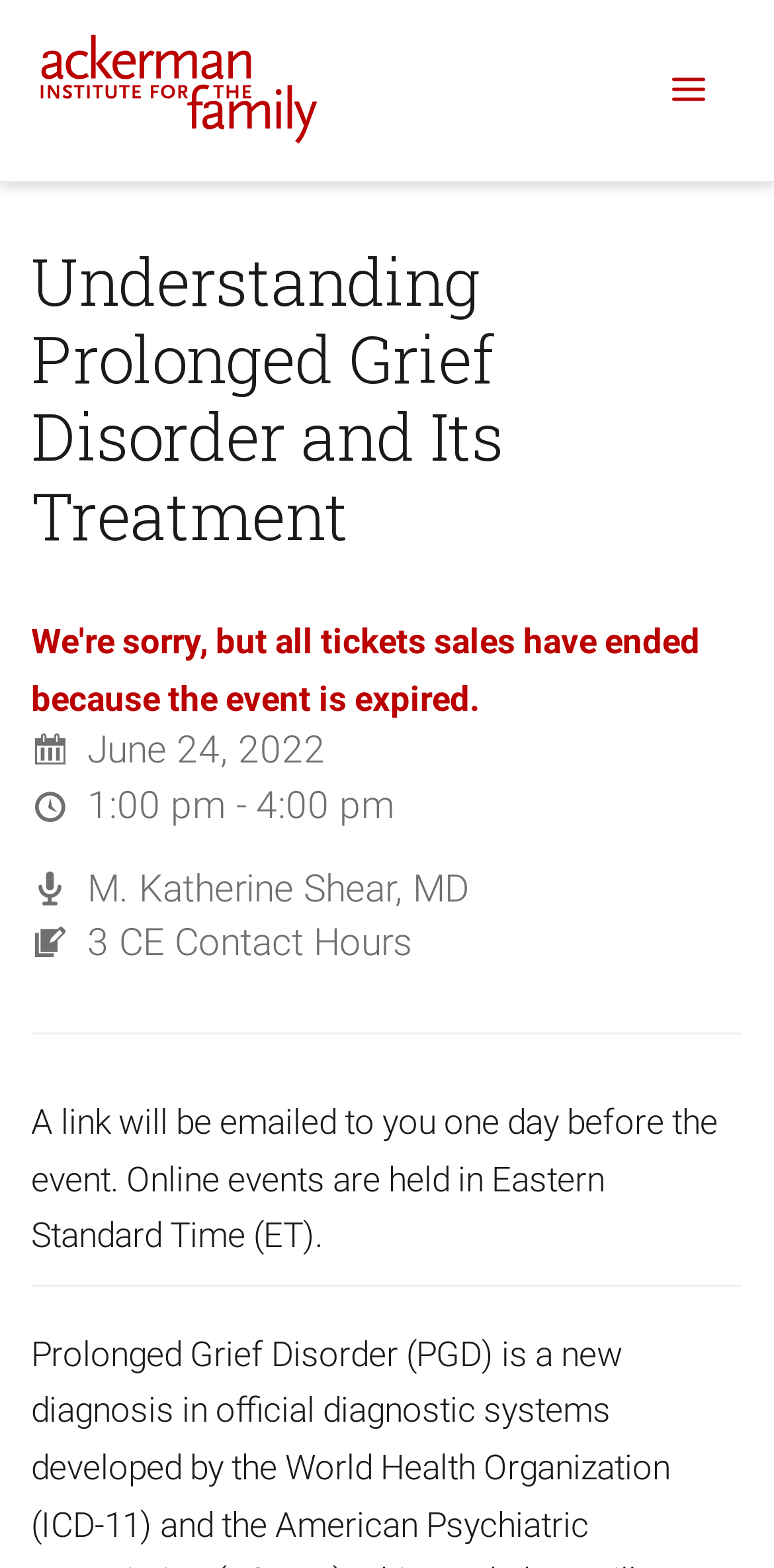Identify the main heading of the webpage and provide its text content.

Understanding Prolonged Grief Disorder and Its Treatment